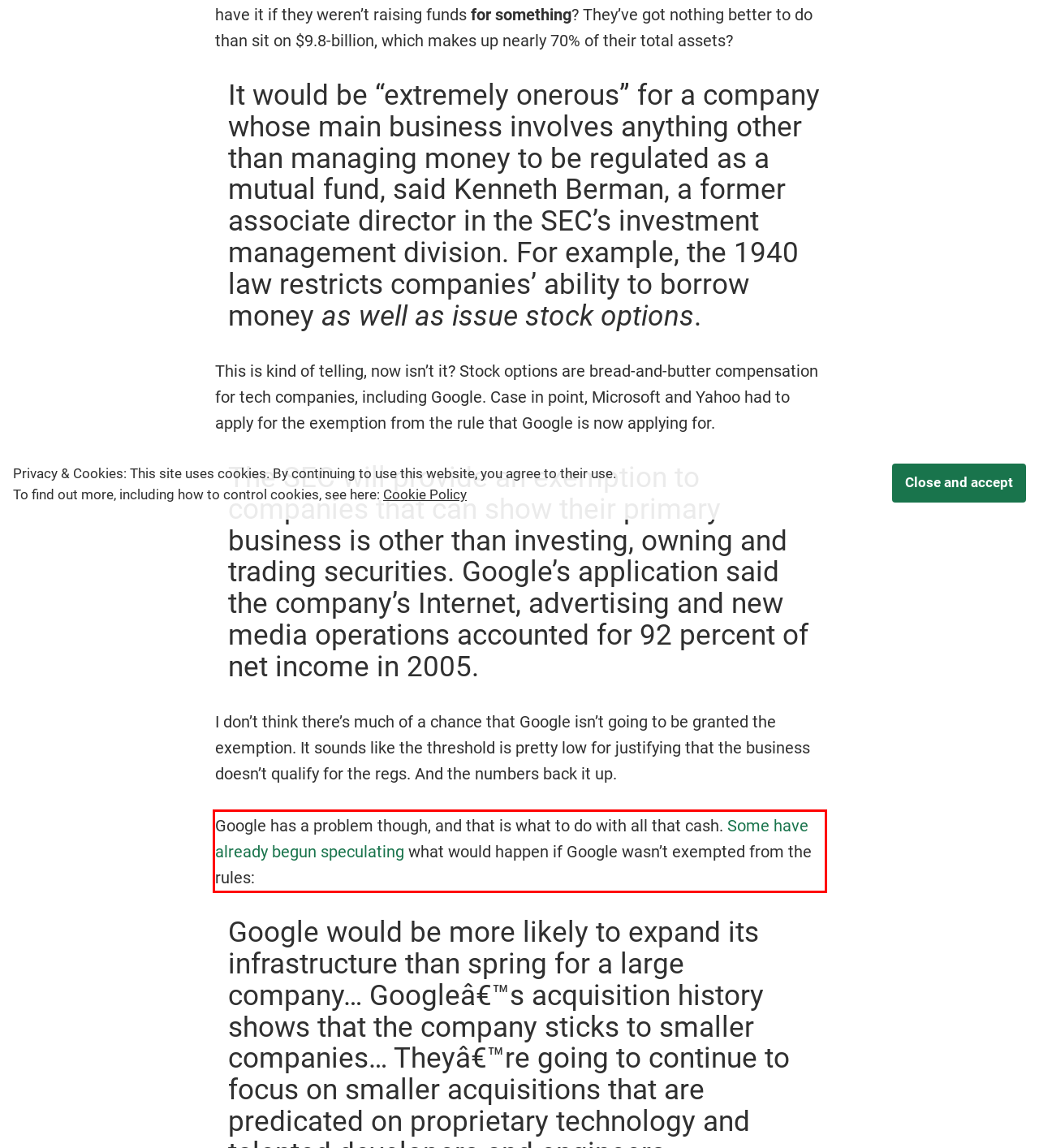Using OCR, extract the text content found within the red bounding box in the given webpage screenshot.

Google has a problem though, and that is what to do with all that cash. Some have already begun speculating what would happen if Google wasn’t exempted from the rules: